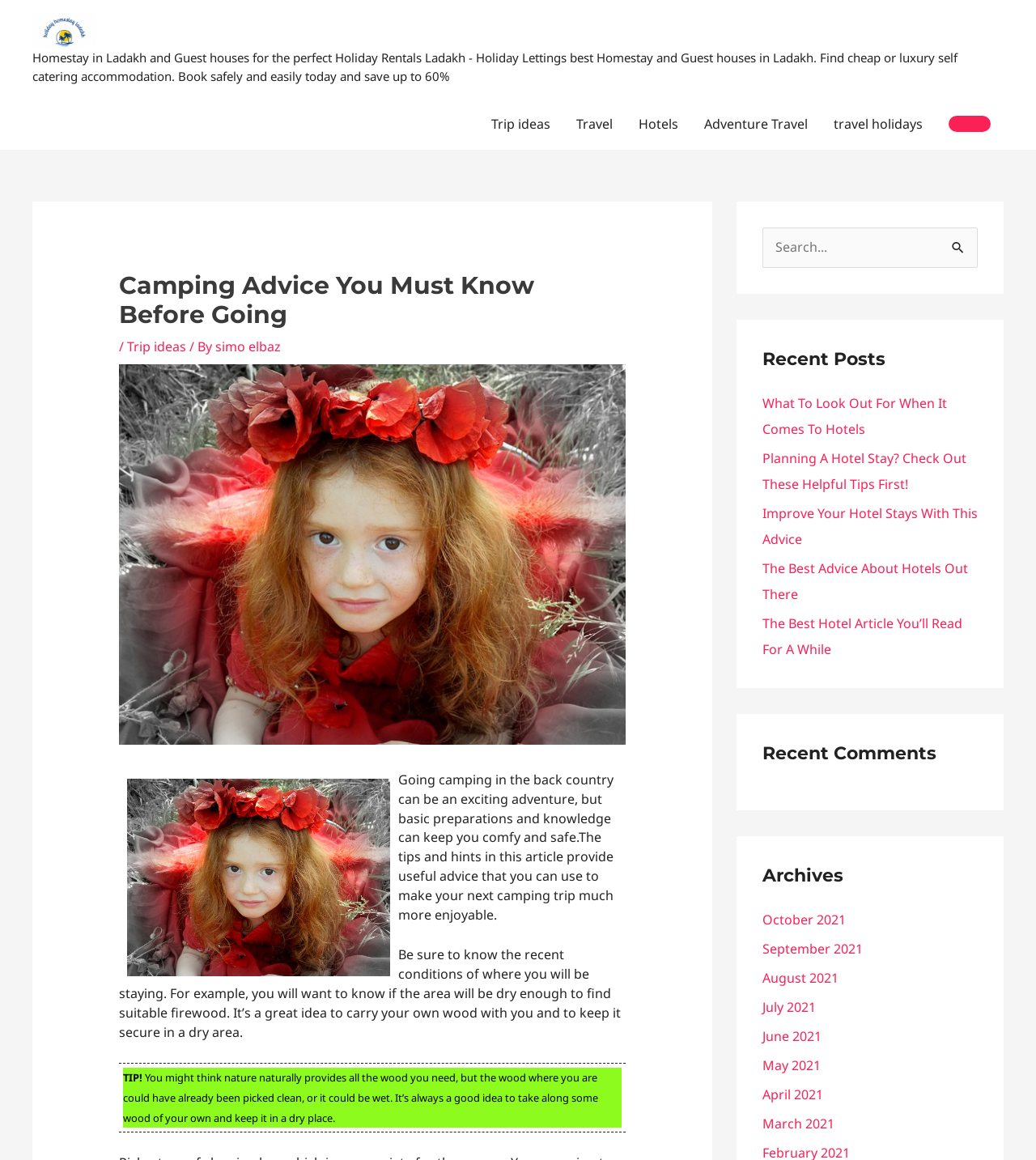Find the bounding box coordinates of the area to click in order to follow the instruction: "Search for holiday rentals".

[0.736, 0.196, 0.944, 0.231]